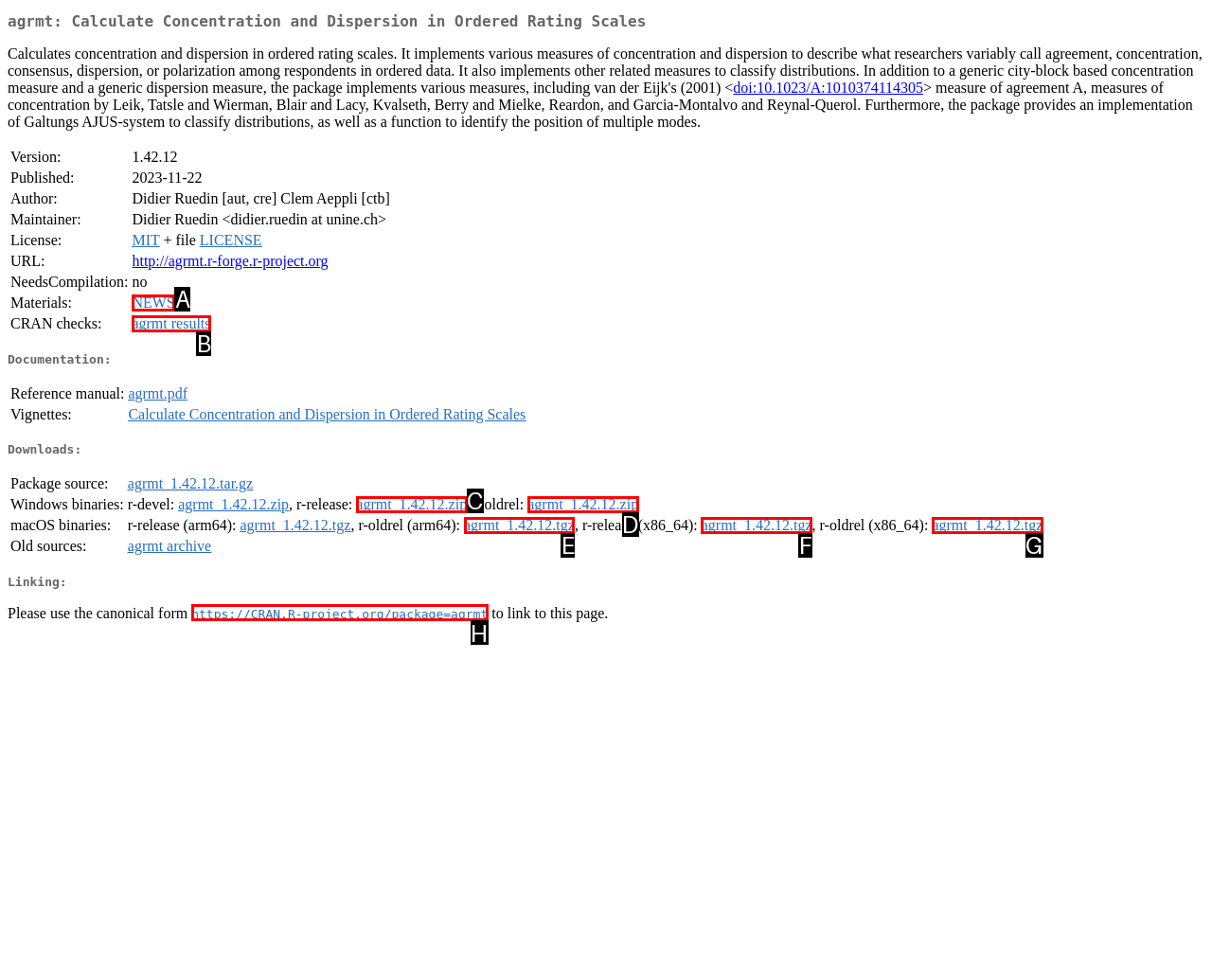Select the letter that corresponds to the UI element described as: Te Amo face serum
Answer by providing the letter from the given choices.

None